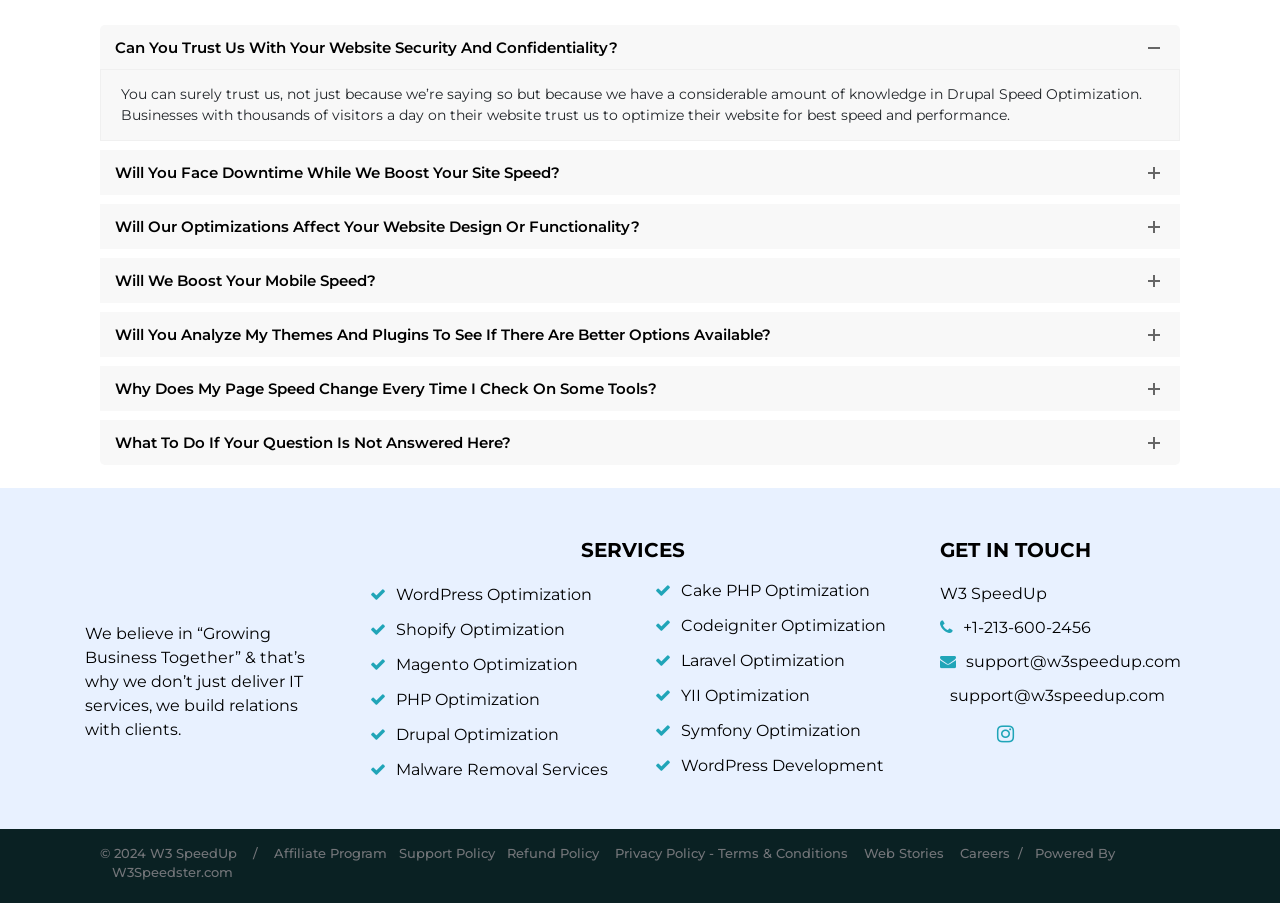Highlight the bounding box coordinates of the region I should click on to meet the following instruction: "Learn more about 'Will You Face Downtime While We Boost Your Site Speed?'".

[0.078, 0.167, 0.922, 0.216]